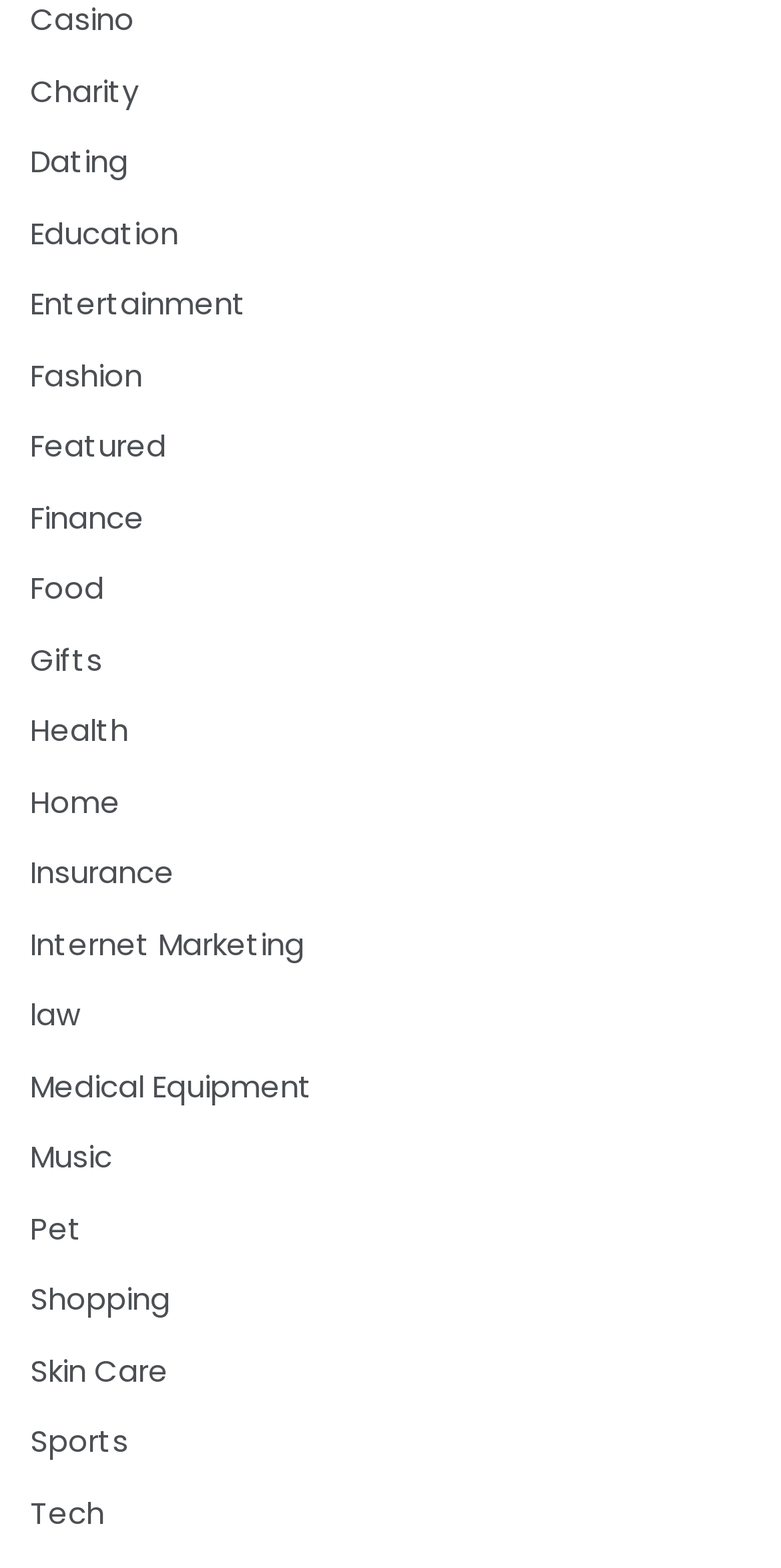Indicate the bounding box coordinates of the element that must be clicked to execute the instruction: "Go to Tech". The coordinates should be given as four float numbers between 0 and 1, i.e., [left, top, right, bottom].

[0.038, 0.948, 0.133, 0.981]